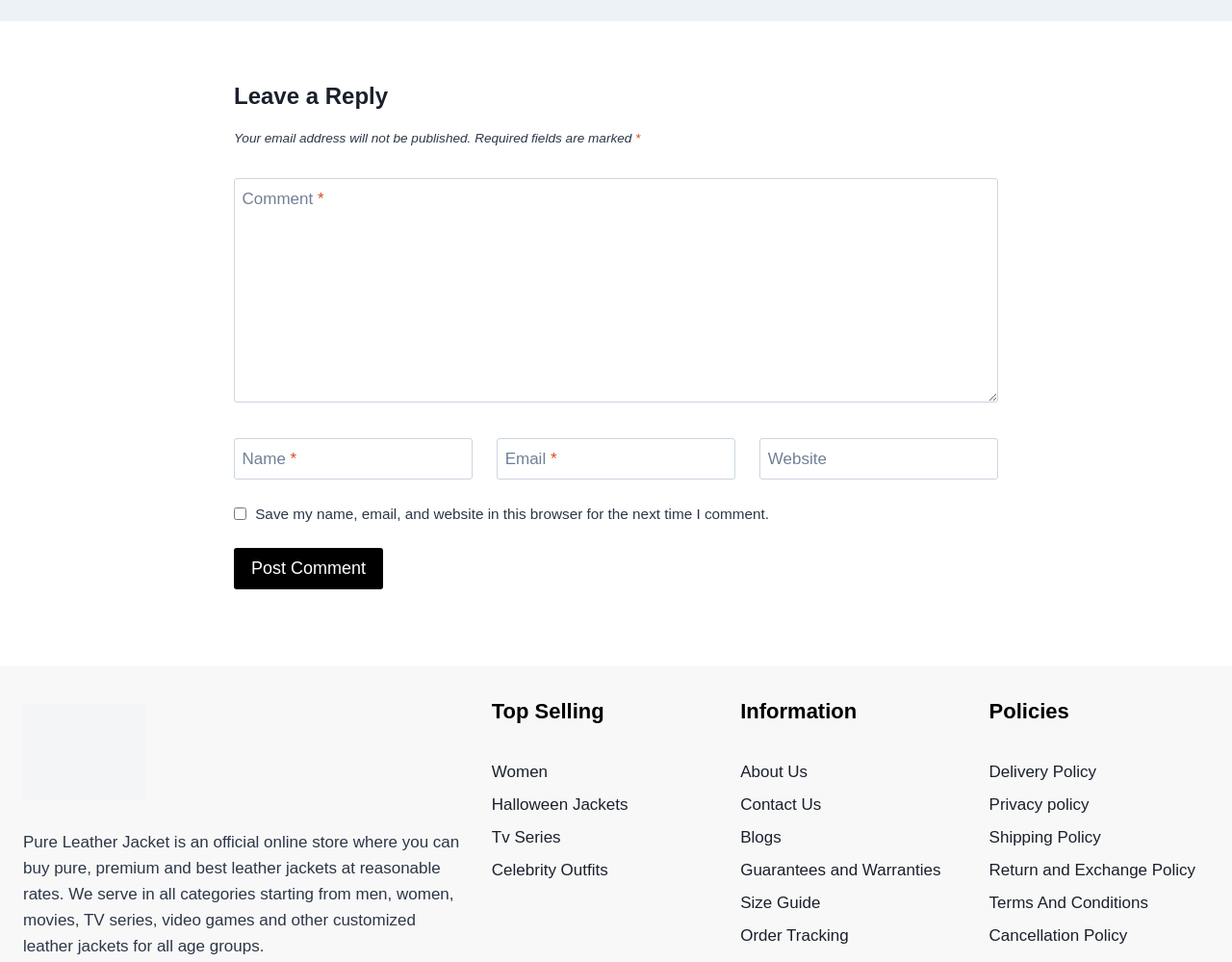Give a one-word or short-phrase answer to the following question: 
What is the purpose of this website?

Buy leather jackets